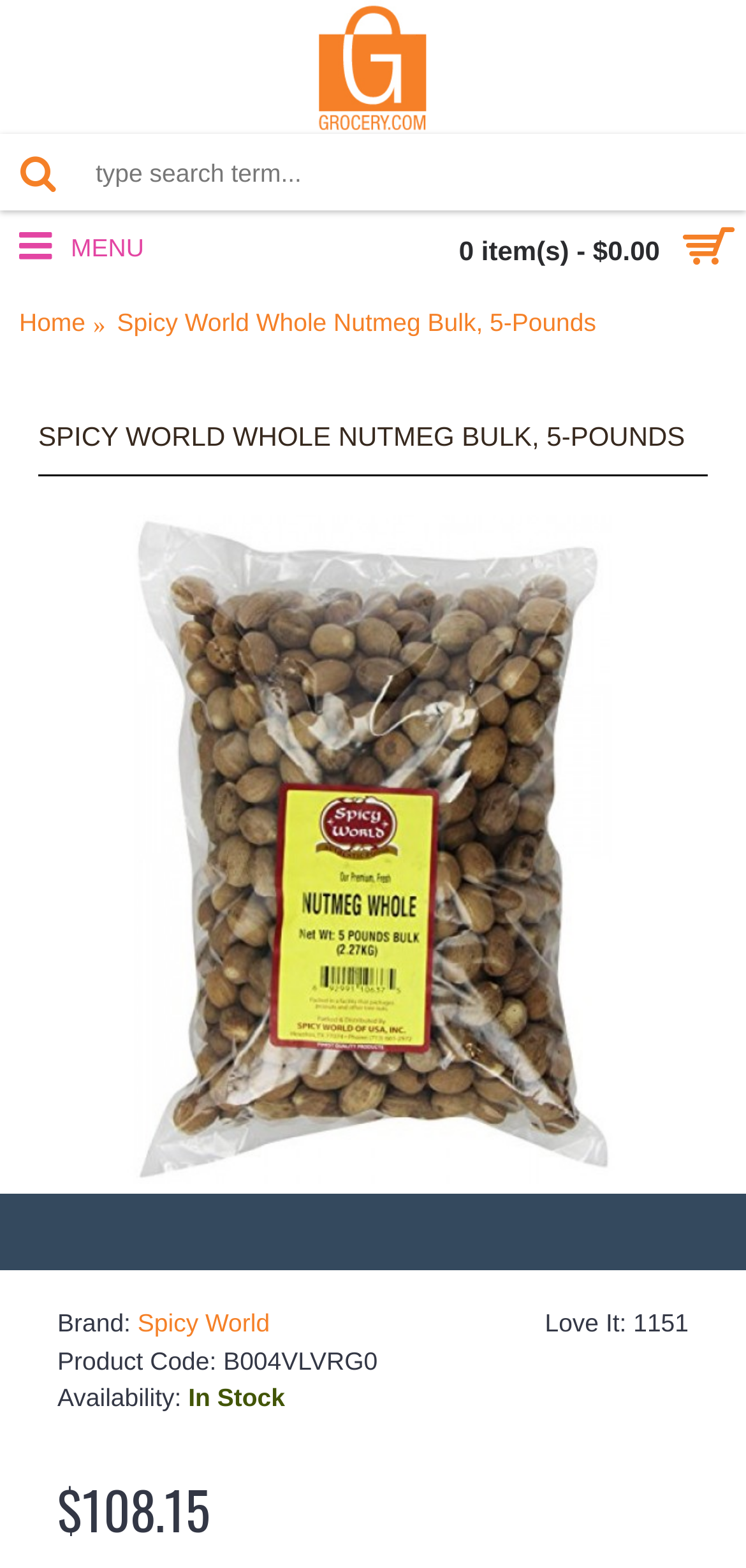Please determine the bounding box of the UI element that matches this description: Home. The coordinates should be given as (top-left x, top-left y, bottom-right x, bottom-right y), with all values between 0 and 1.

[0.026, 0.195, 0.115, 0.217]